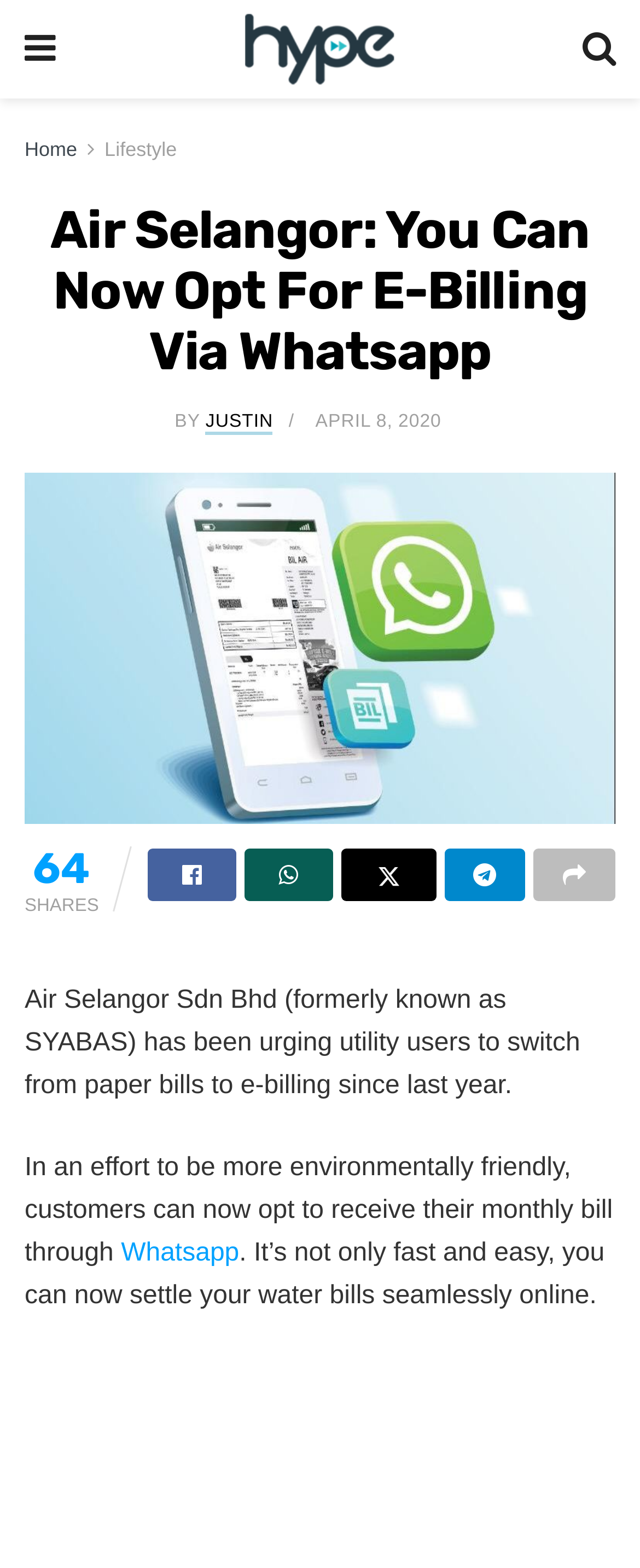Respond to the following query with just one word or a short phrase: 
What is the purpose of switching to e-billing?

environmentally friendly